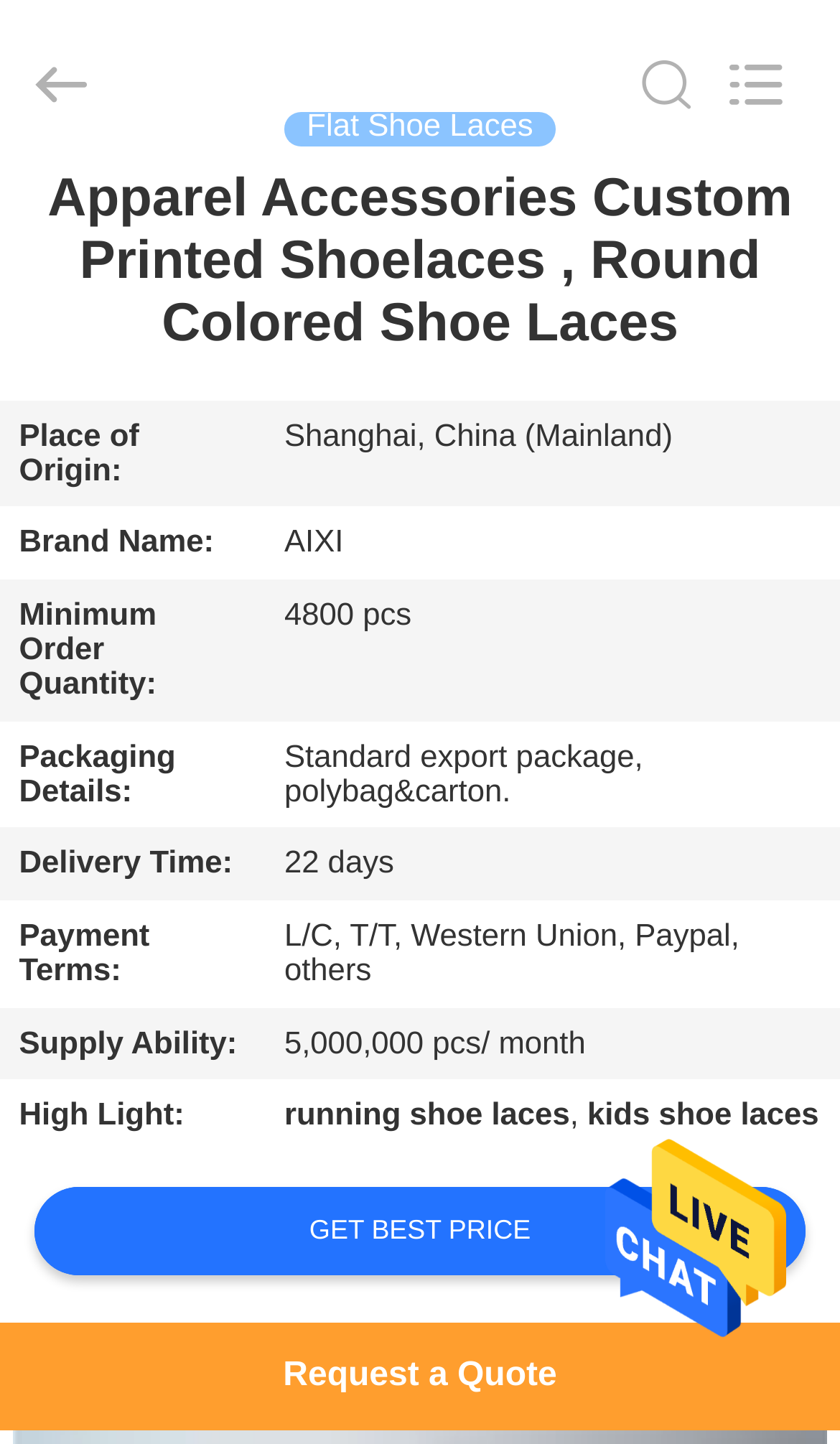Give a detailed account of the webpage's layout and content.

This webpage is about Apparel Accessories Custom Printed Shoelaces, specifically Round Colored Shoe Laces from China. At the top, there is a search box where users can input what they are looking for. Below the search box, there are several links to different sections of the website, including HOME, PRODUCTS, ABOUT US, FACTORY TOUR, QUALITY CONTROL, CONTACT US, and REQUEST A QUOTE.

On the left side of the page, there is a copyright notice stating "Copyright © 2016 - 2024 accessoriesgarment.com. All Rights Reserved." Below the copyright notice, there is a link with no text.

In the main content area, there is a heading that repeats the title "Apparel Accessories Custom Printed Shoelaces, Round Colored Shoe Laces". Below the heading, there is a table with several rows, each containing information about the product, such as the place of origin, brand name, minimum order quantity, packaging details, delivery time, payment terms, supply ability, and high light features.

To the right of the table, there is a link to "GET BEST PRICE" and another link to "Request a Quote" at the very bottom of the page. There is also a static text "Flat Shoe Laces" above the table.